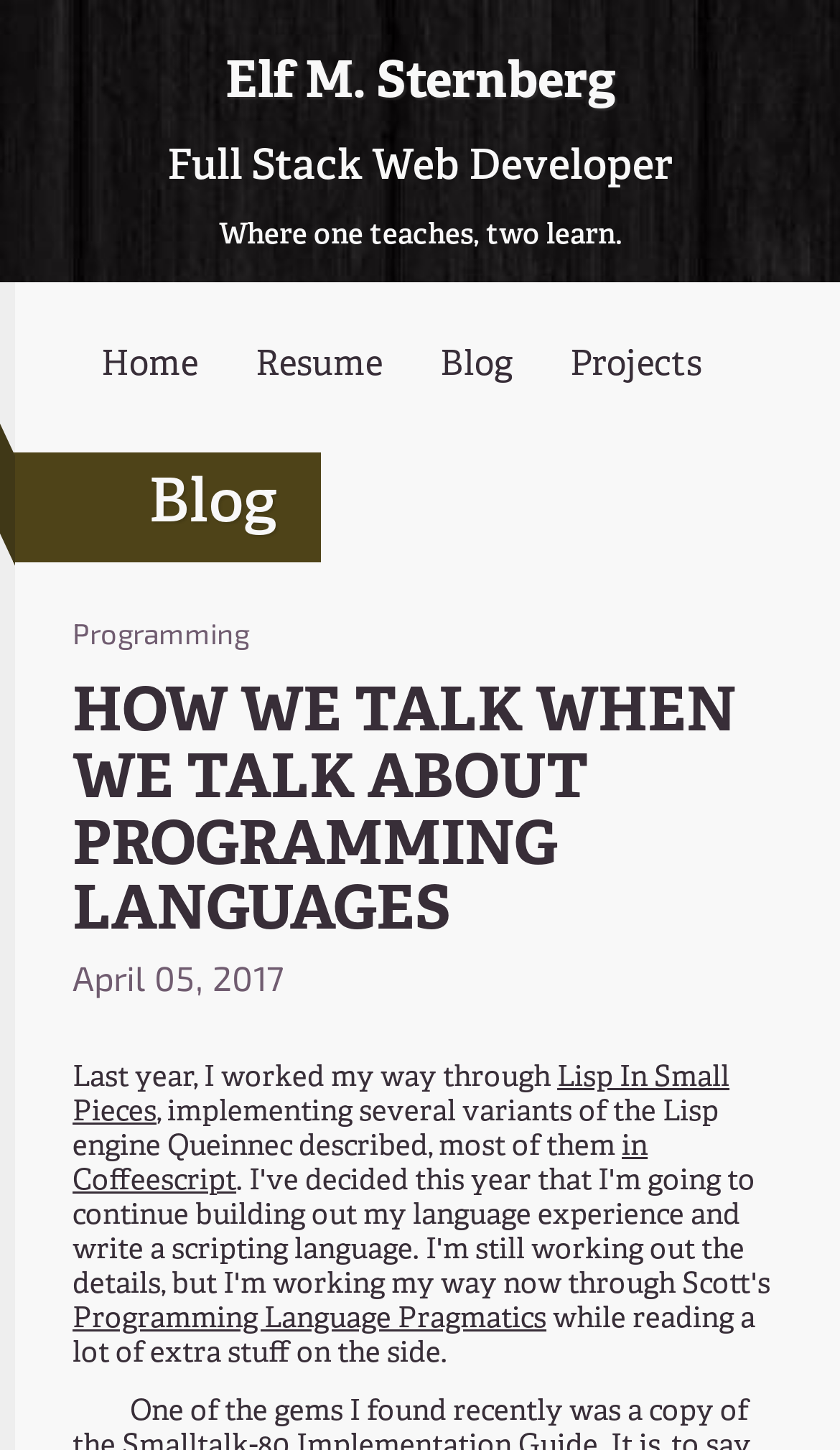Articulate a detailed summary of the webpage's content and design.

The webpage is a personal blog belonging to Elf M. Sternberg, a full-stack web developer. At the top, there are three headings: Elf M. Sternberg, Full Stack Web Developer, and Where one teaches, two learn. Below these headings, there is a navigation menu with four links: Home, Resume, Blog, and Projects.

The main content of the page is a blog post titled "HOW WE TALK WHEN WE TALK ABOUT PROGRAMMING LANGUAGES". The title is centered near the top of the page. Below the title, there is a brief description of the post, which mentions the author's experience working with Lisp and reading related materials. The text is divided into several paragraphs, with links to external resources, such as "Lisp In Small Pieces" and "Programming Language Pragmatics", scattered throughout.

The blog post is dated April 05, 2017, and is categorized under the "Blog" section, which is indicated by a heading above the post title. The overall layout is organized, with clear headings and concise text, making it easy to follow the author's thoughts on programming languages.